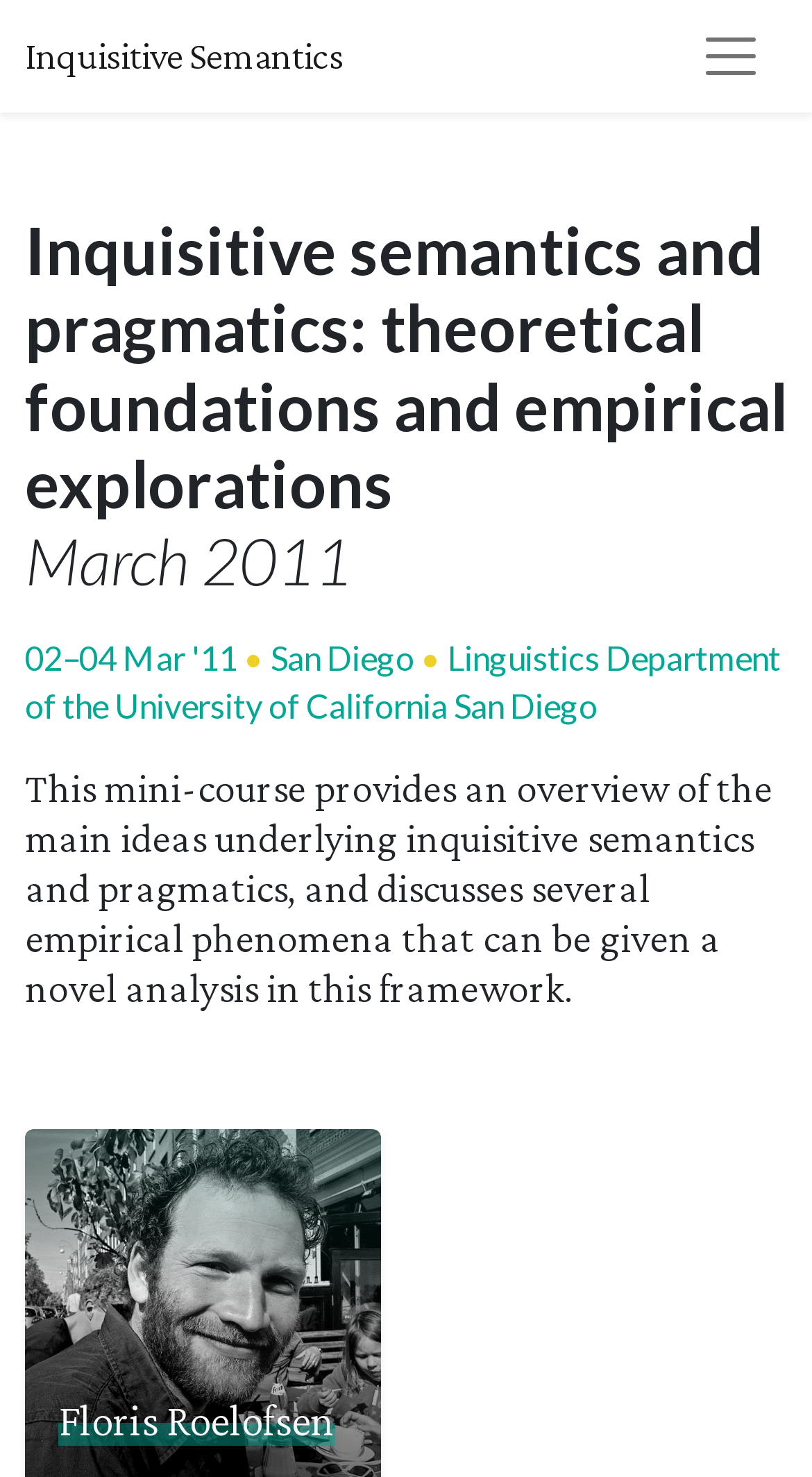Determine the bounding box coordinates in the format (top-left x, top-left y, bottom-right x, bottom-right y). Ensure all values are floating point numbers between 0 and 1. Identify the bounding box of the UI element described by: parent_node: Inquisitive Semantics aria-label="Toggle navigation"

[0.831, 0.011, 0.969, 0.065]